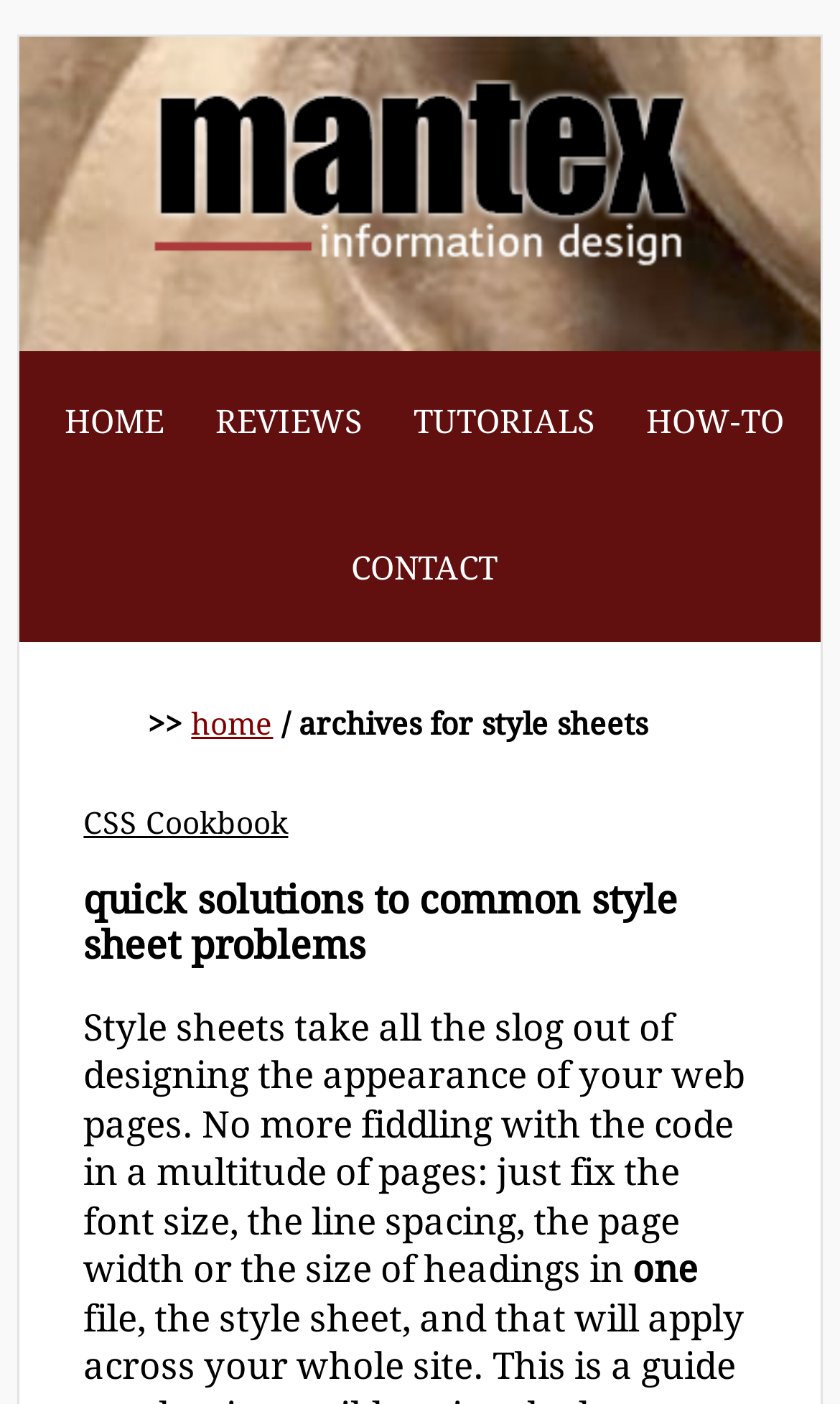What is the title of the first heading?
Based on the screenshot, respond with a single word or phrase.

CSS Cookbook